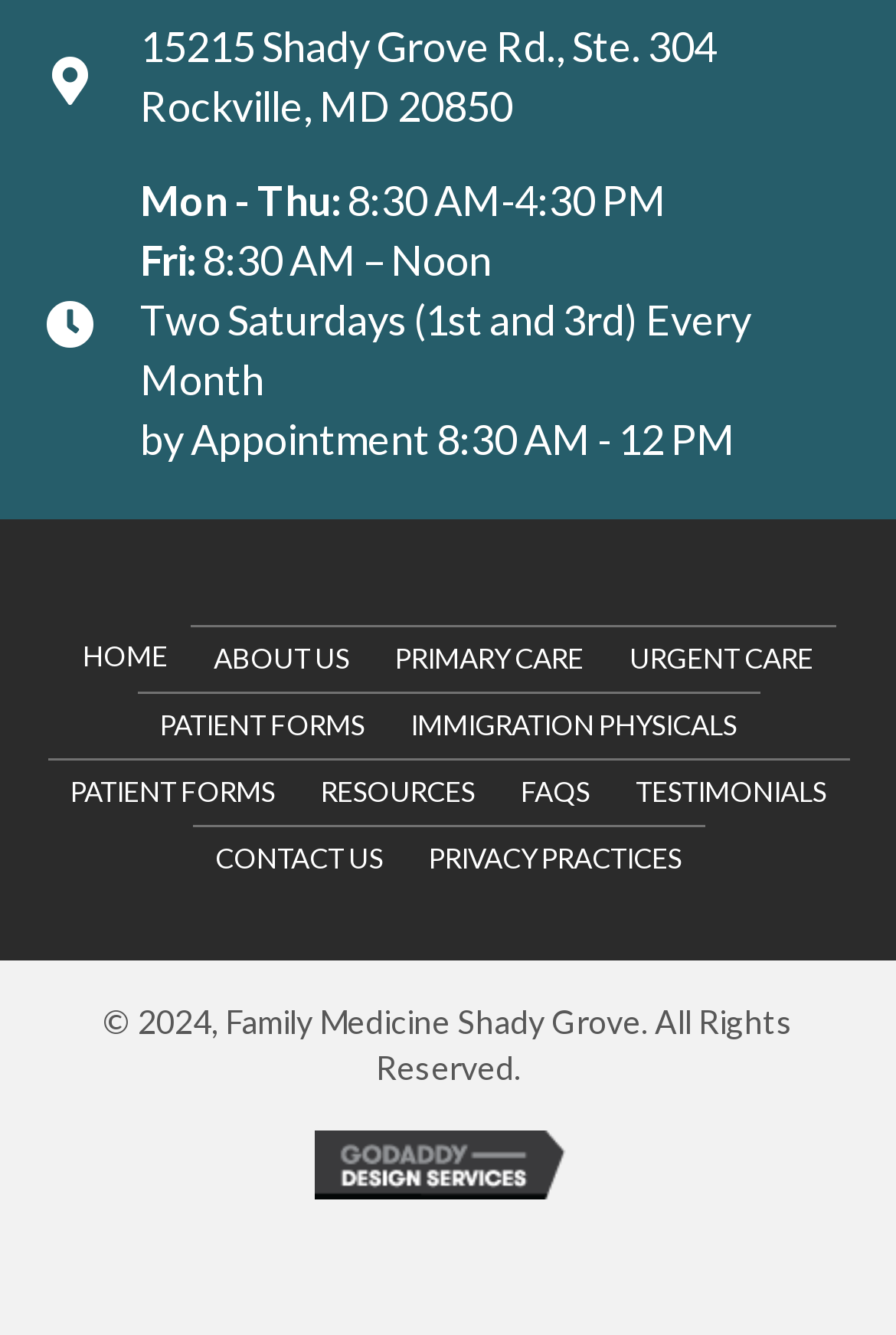Please indicate the bounding box coordinates for the clickable area to complete the following task: "Visit the 'GoDaddy Web Design' website". The coordinates should be specified as four float numbers between 0 and 1, i.e., [left, top, right, bottom].

[0.351, 0.849, 0.649, 0.887]